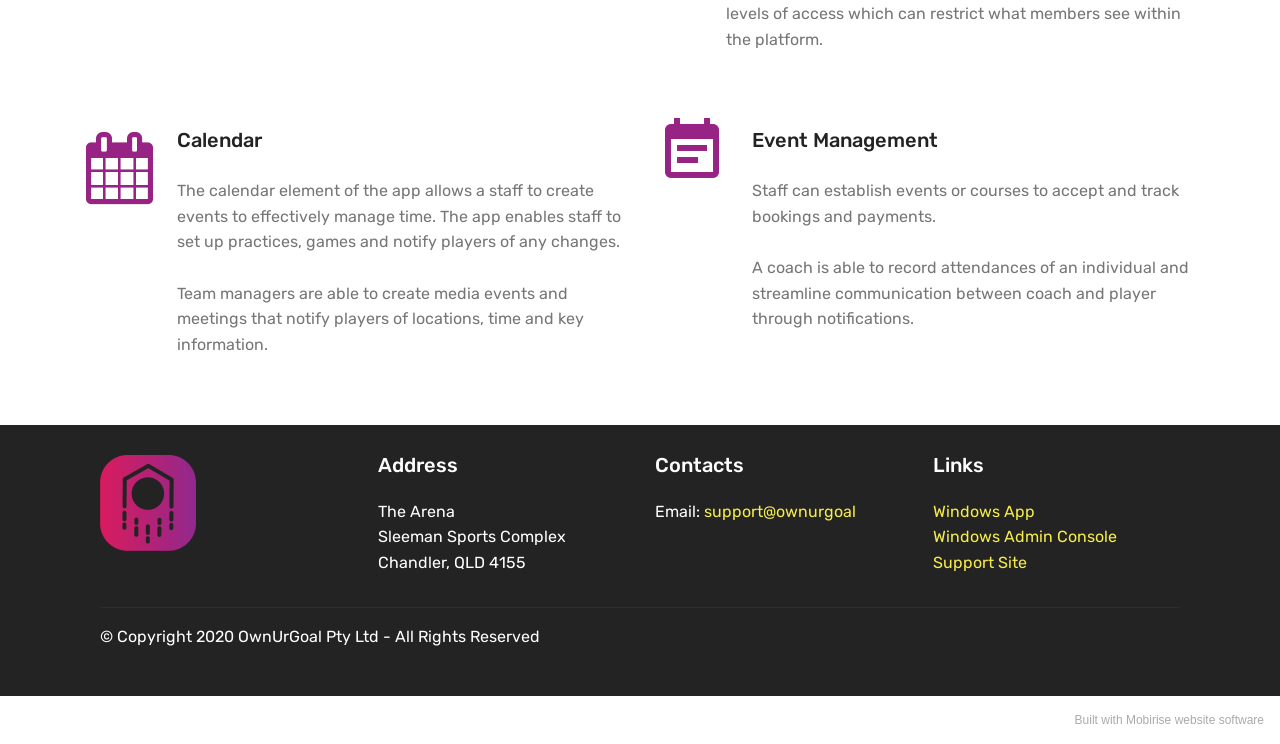Please provide the bounding box coordinate of the region that matches the element description: Windows Admin Console. Coordinates should be in the format (top-left x, top-left y, bottom-right x, bottom-right y) and all values should be between 0 and 1.

[0.729, 0.709, 0.872, 0.734]